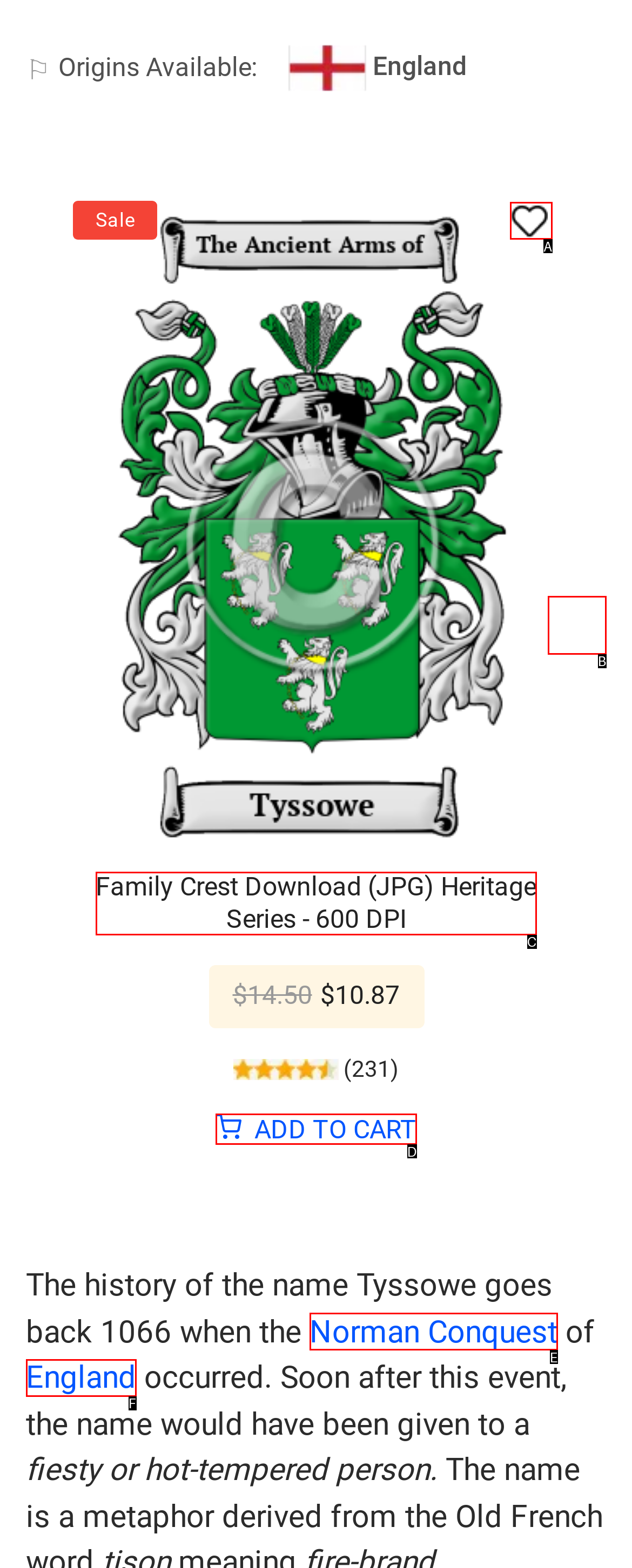Find the HTML element that corresponds to the description: Sample Chapter. Indicate your selection by the letter of the appropriate option.

None